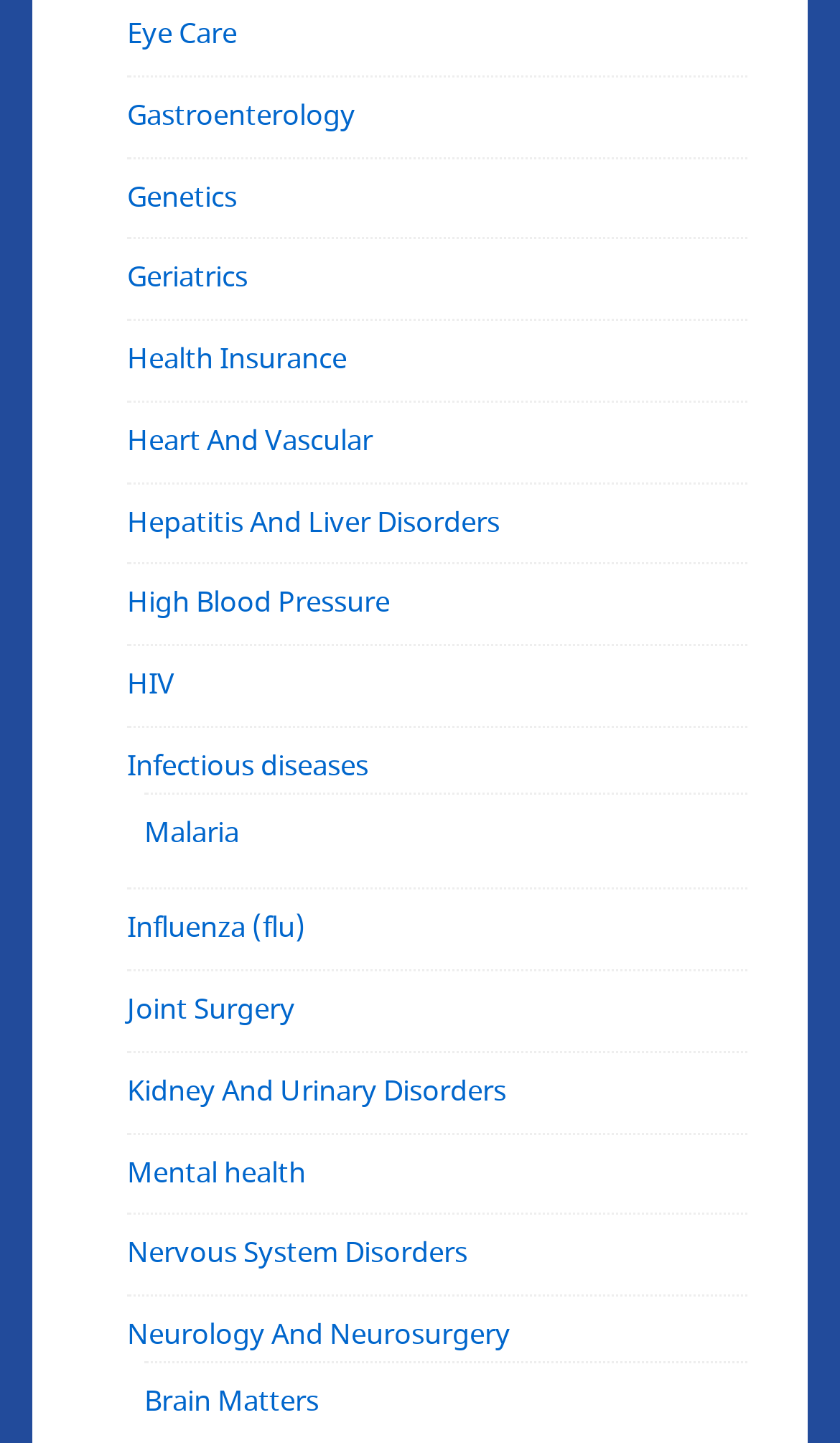Determine the bounding box coordinates of the clickable area required to perform the following instruction: "Explore Brain Matters". The coordinates should be represented as four float numbers between 0 and 1: [left, top, right, bottom].

[0.172, 0.956, 0.379, 0.985]